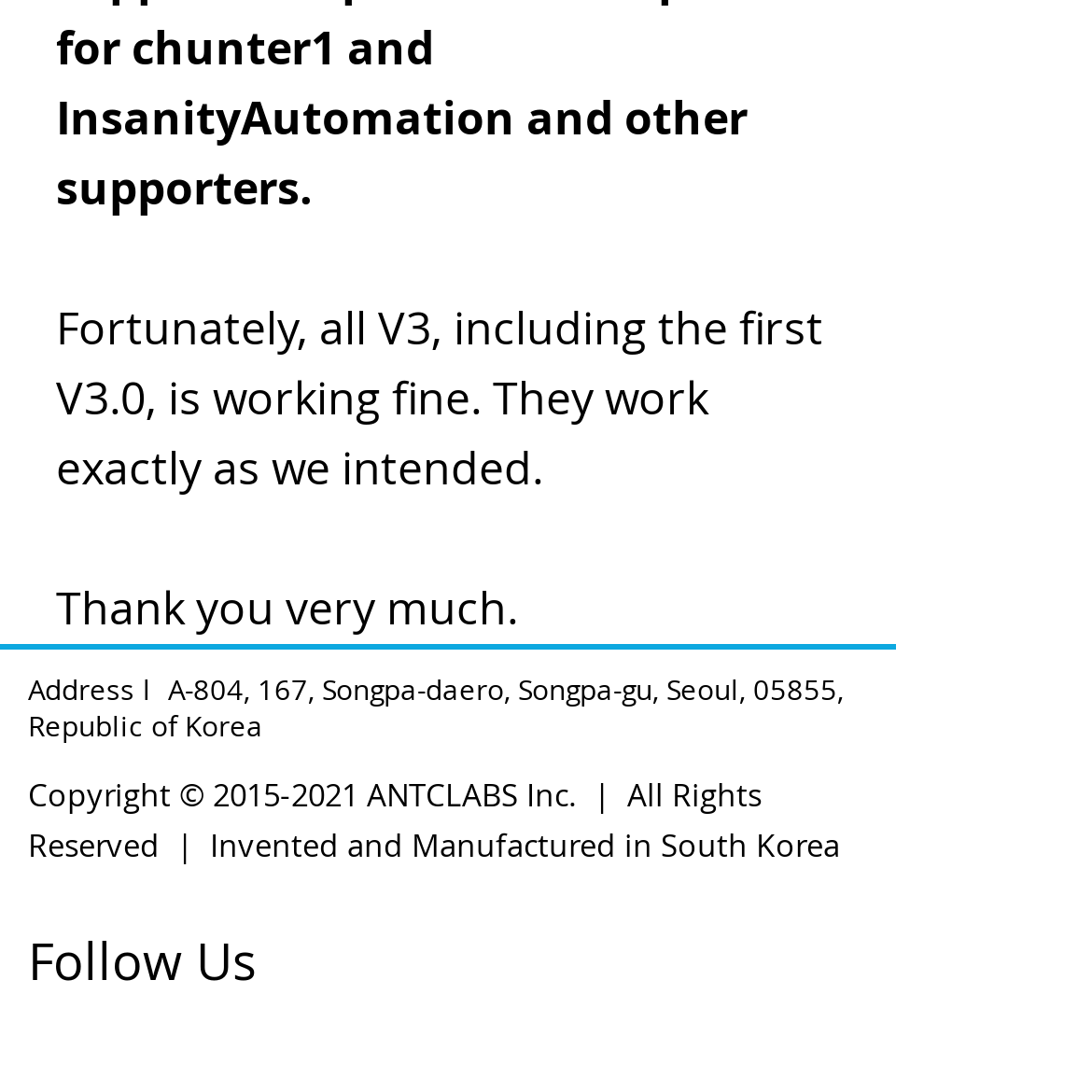What is the purpose of the first paragraph?
Refer to the image and answer the question using a single word or phrase.

To thank and provide information